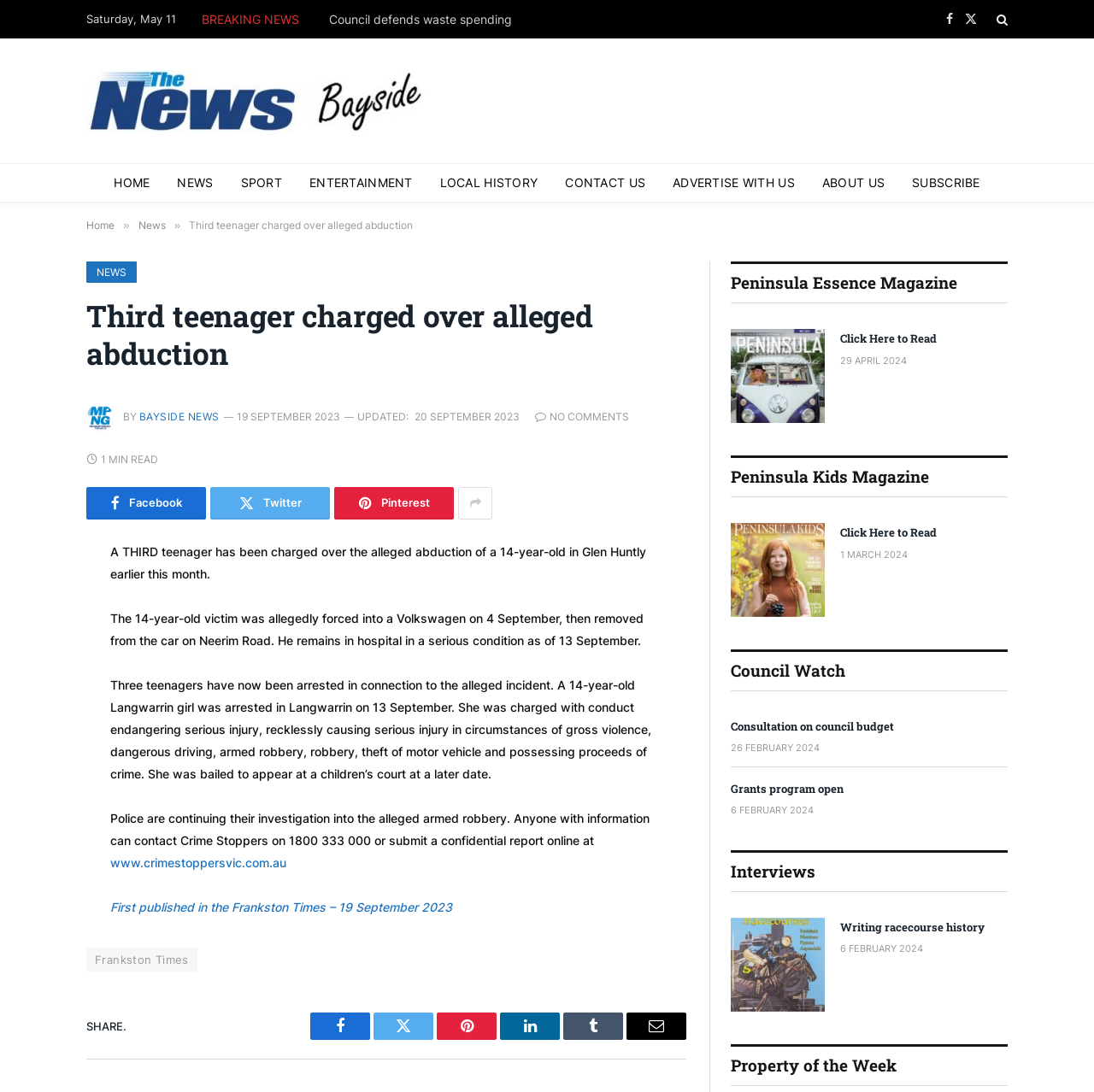Show the bounding box coordinates of the element that should be clicked to complete the task: "Share the article on Facebook".

[0.008, 0.531, 0.039, 0.563]